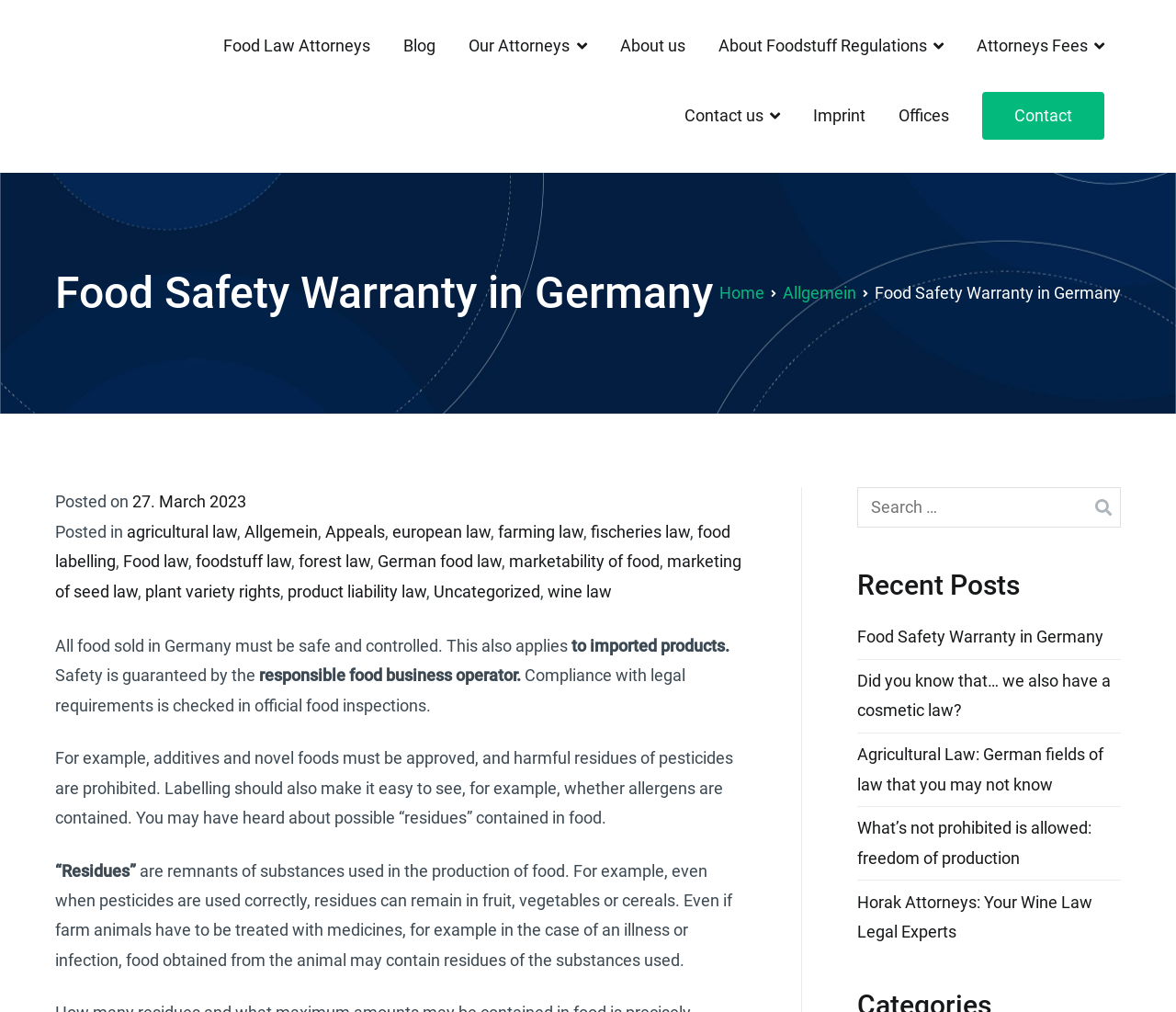Answer the question with a single word or phrase: 
What is the main topic of this webpage?

Food Safety Warranty in Germany